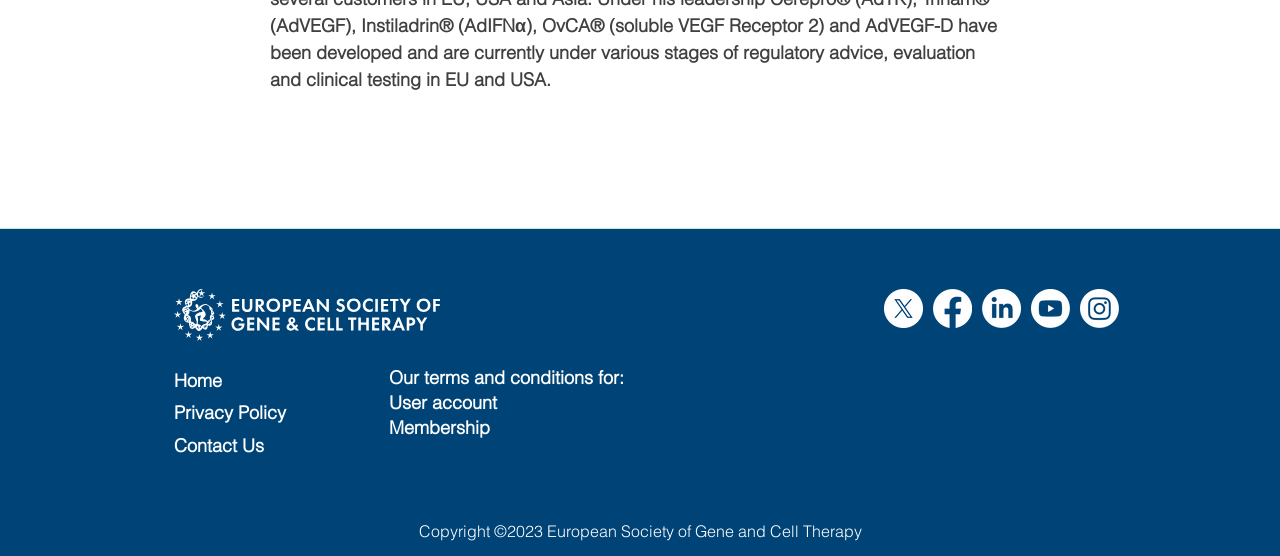What is AdVEGF-D?
Please use the image to provide a one-word or short phrase answer.

soluble VEGF Receptor 2